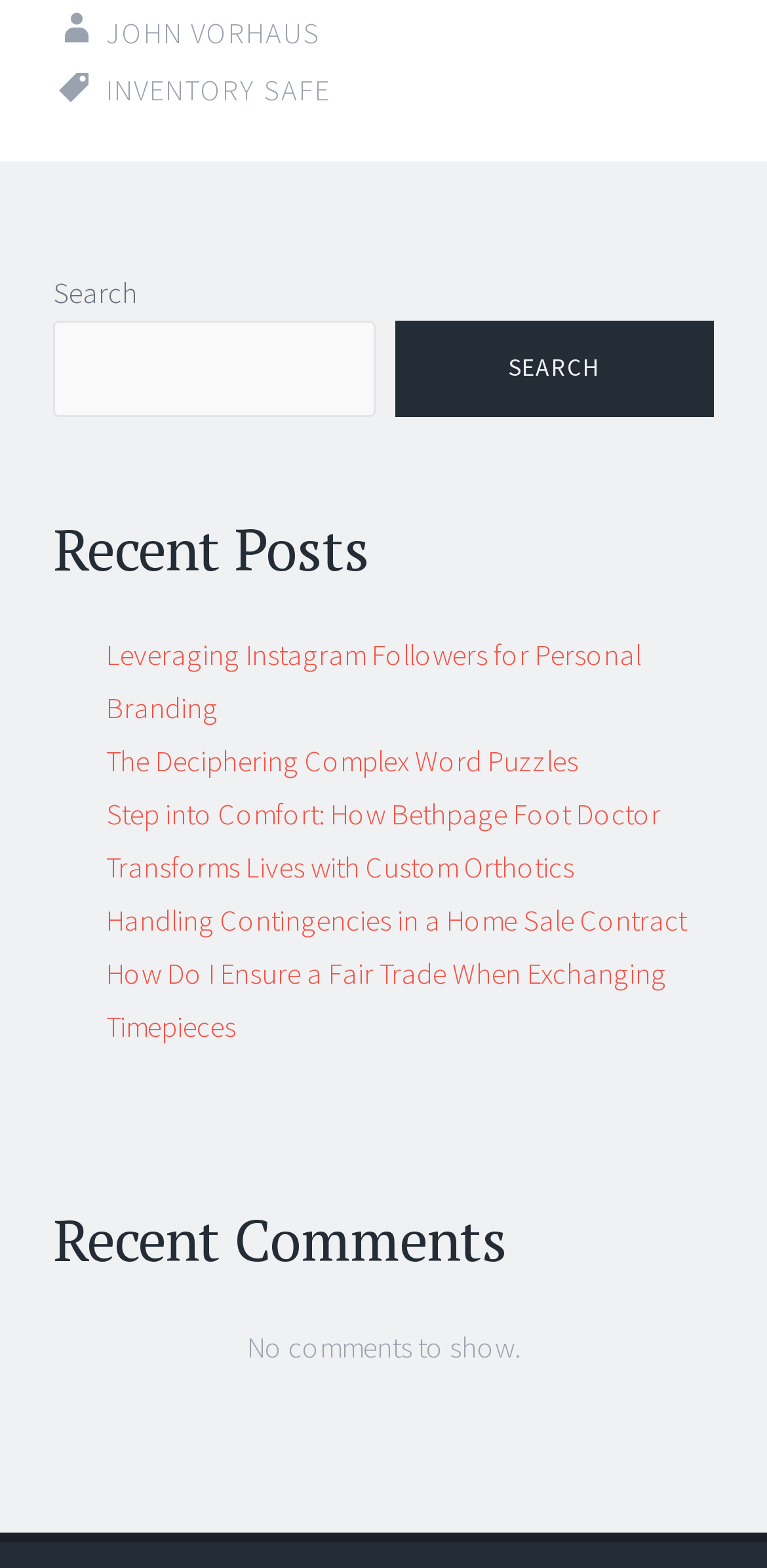How many comments are shown on the webpage?
From the screenshot, provide a brief answer in one word or phrase.

No comments